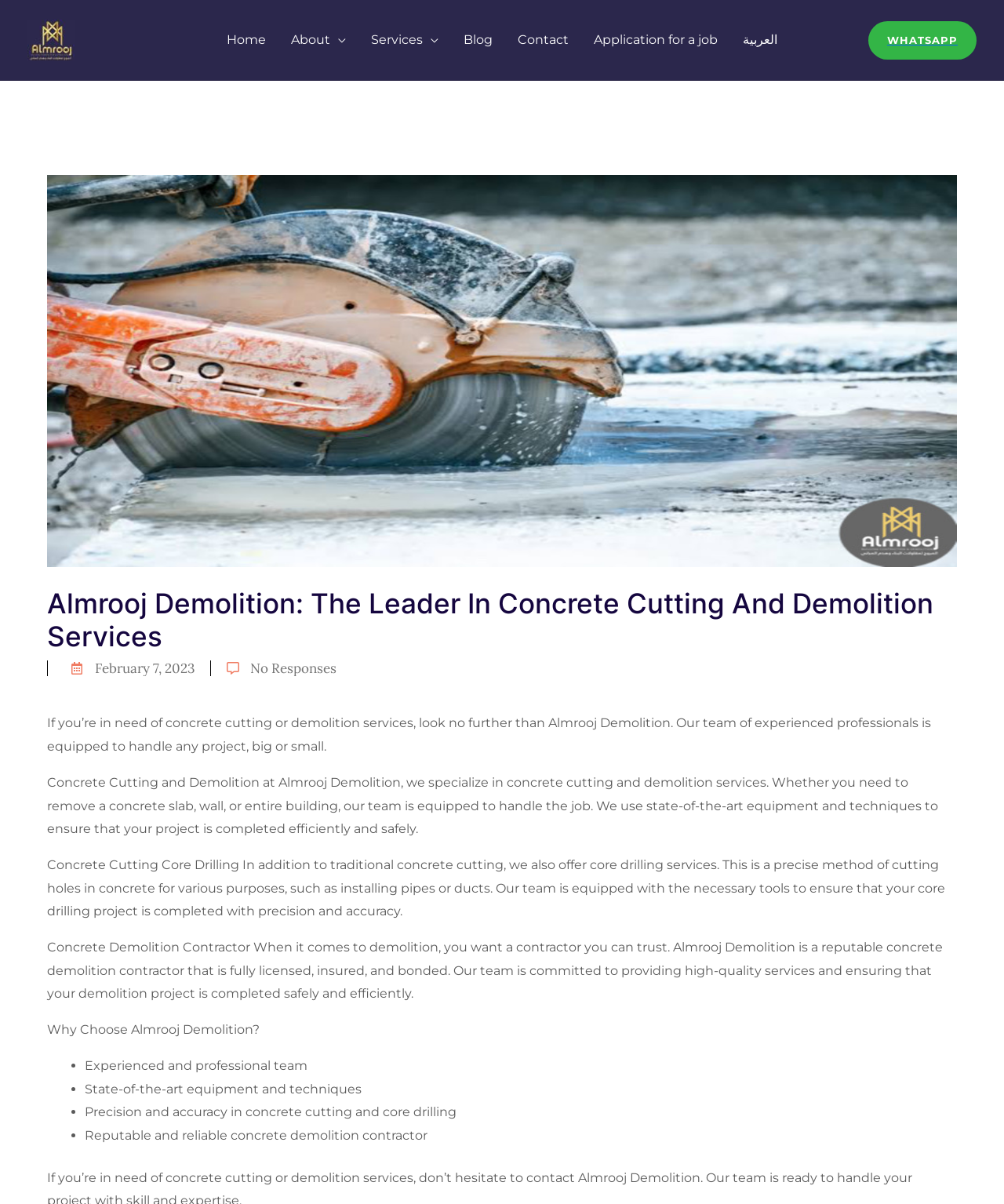Predict the bounding box for the UI component with the following description: "Services".

[0.357, 0.01, 0.449, 0.056]